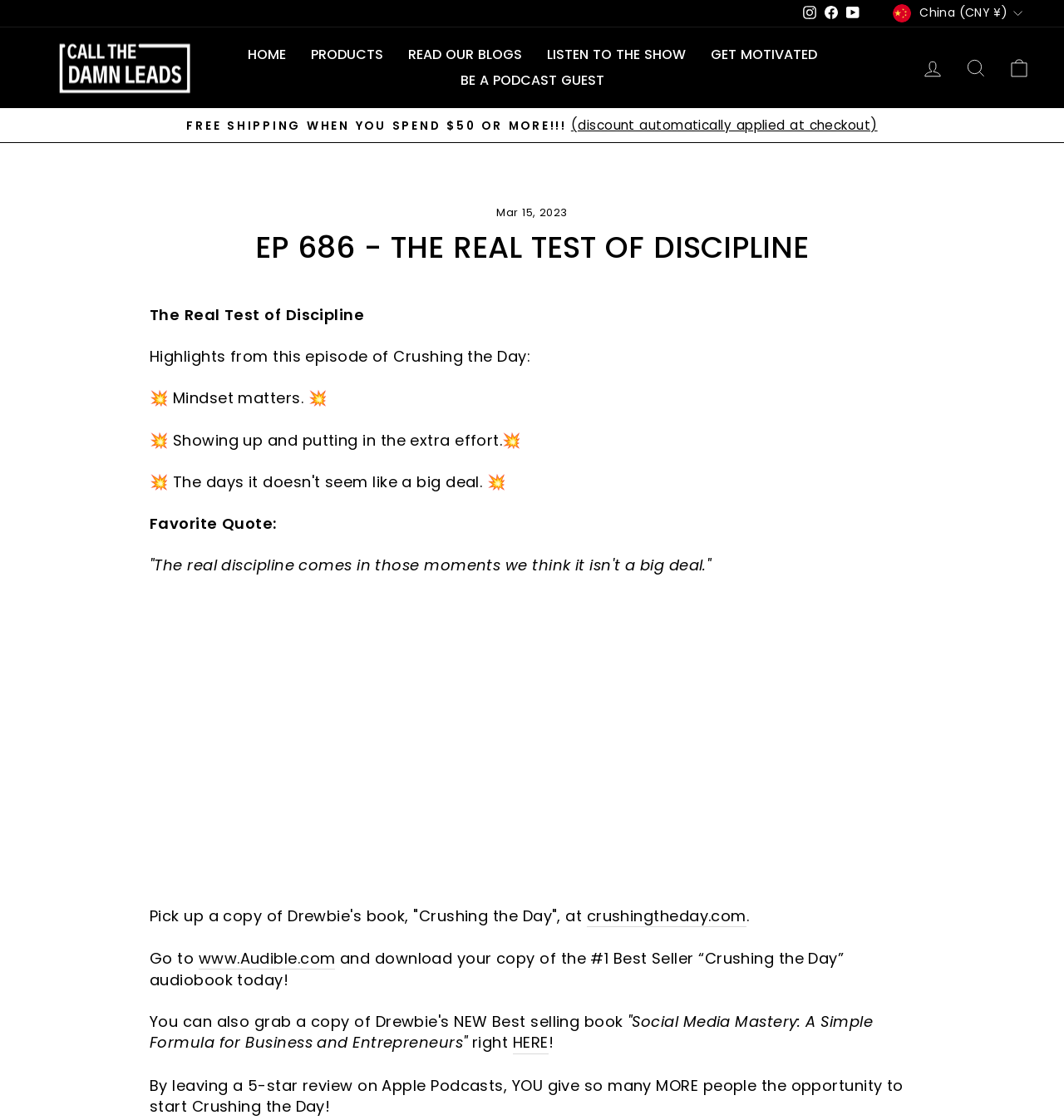Please identify the webpage's heading and generate its text content.

EP 686 - THE REAL TEST OF DISCIPLINE